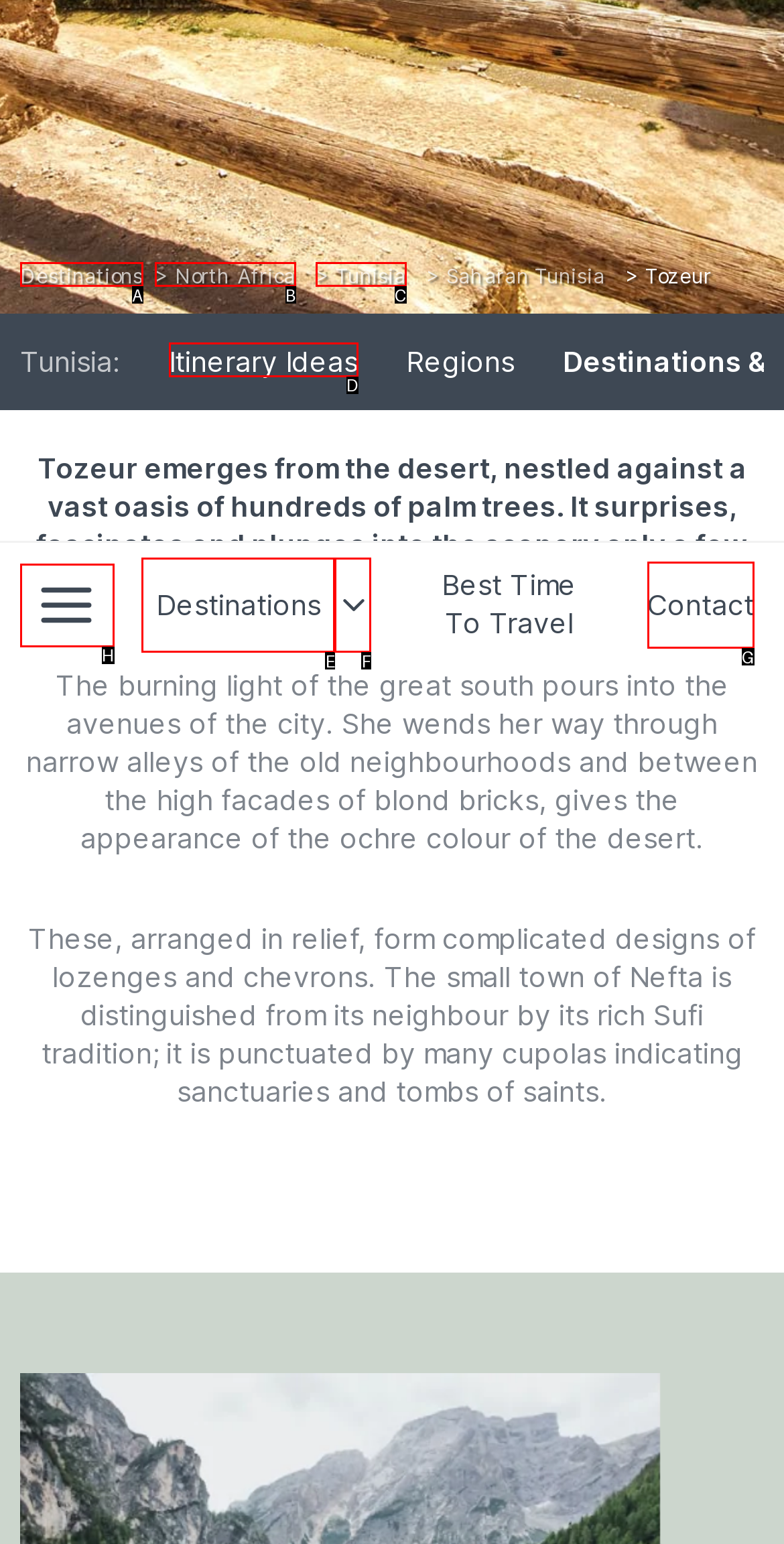Given the description: Itinerary Ideas, identify the HTML element that fits best. Respond with the letter of the correct option from the choices.

D